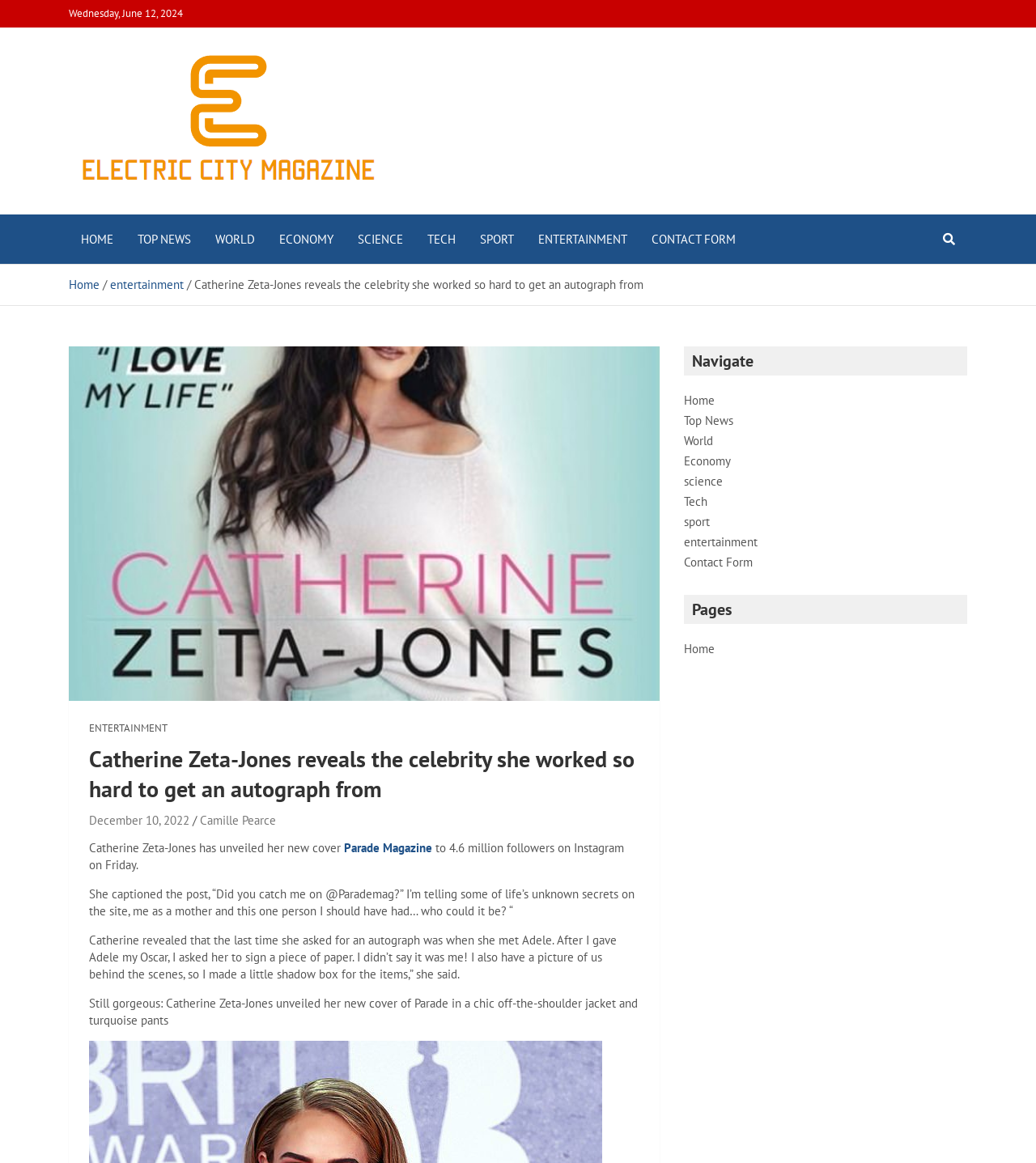Locate the headline of the webpage and generate its content.

Catherine Zeta-Jones reveals the celebrity she worked so hard to get an autograph from